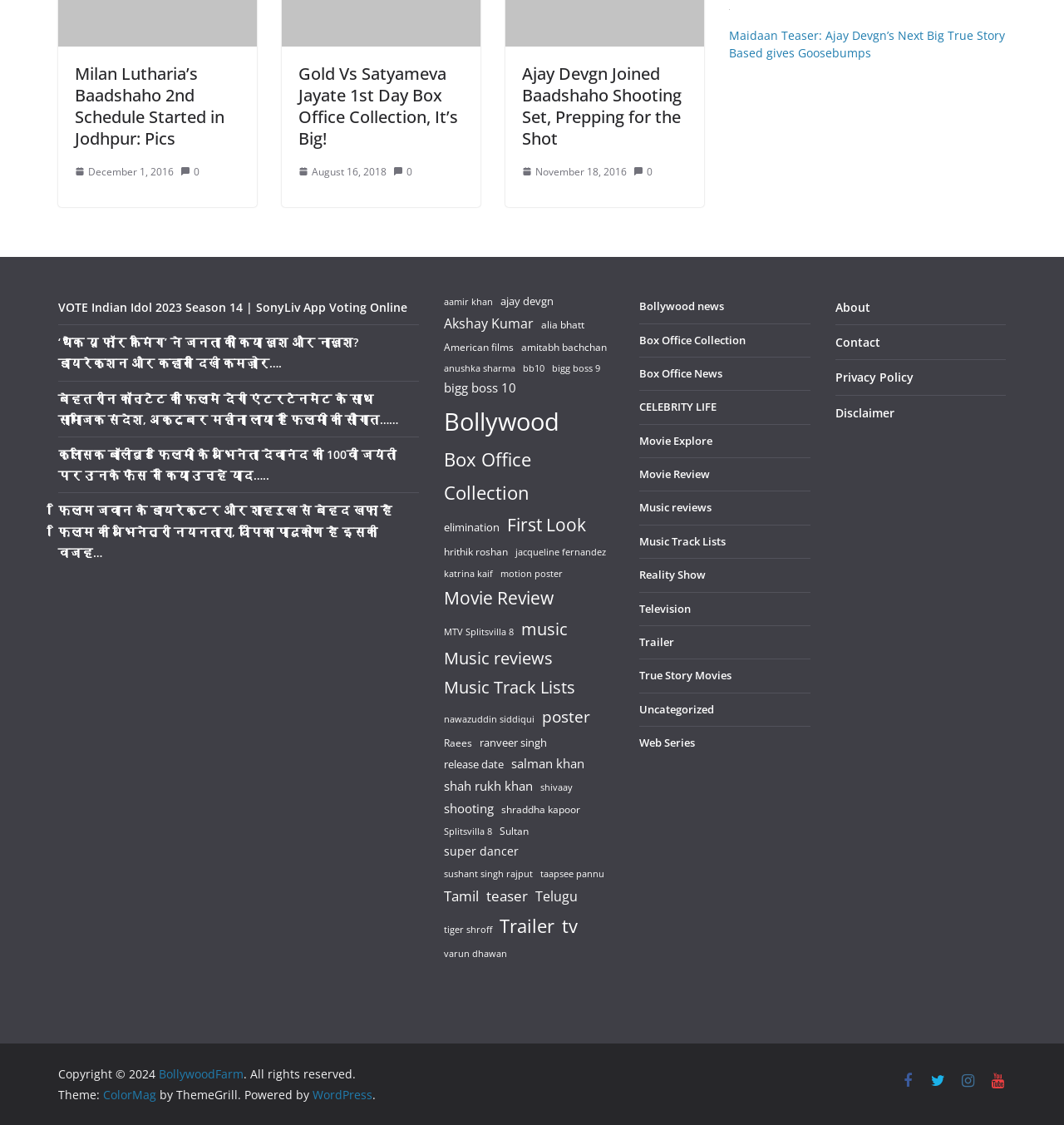Pinpoint the bounding box coordinates of the area that should be clicked to complete the following instruction: "Subscribe to the league calendar". The coordinates must be given as four float numbers between 0 and 1, i.e., [left, top, right, bottom].

None